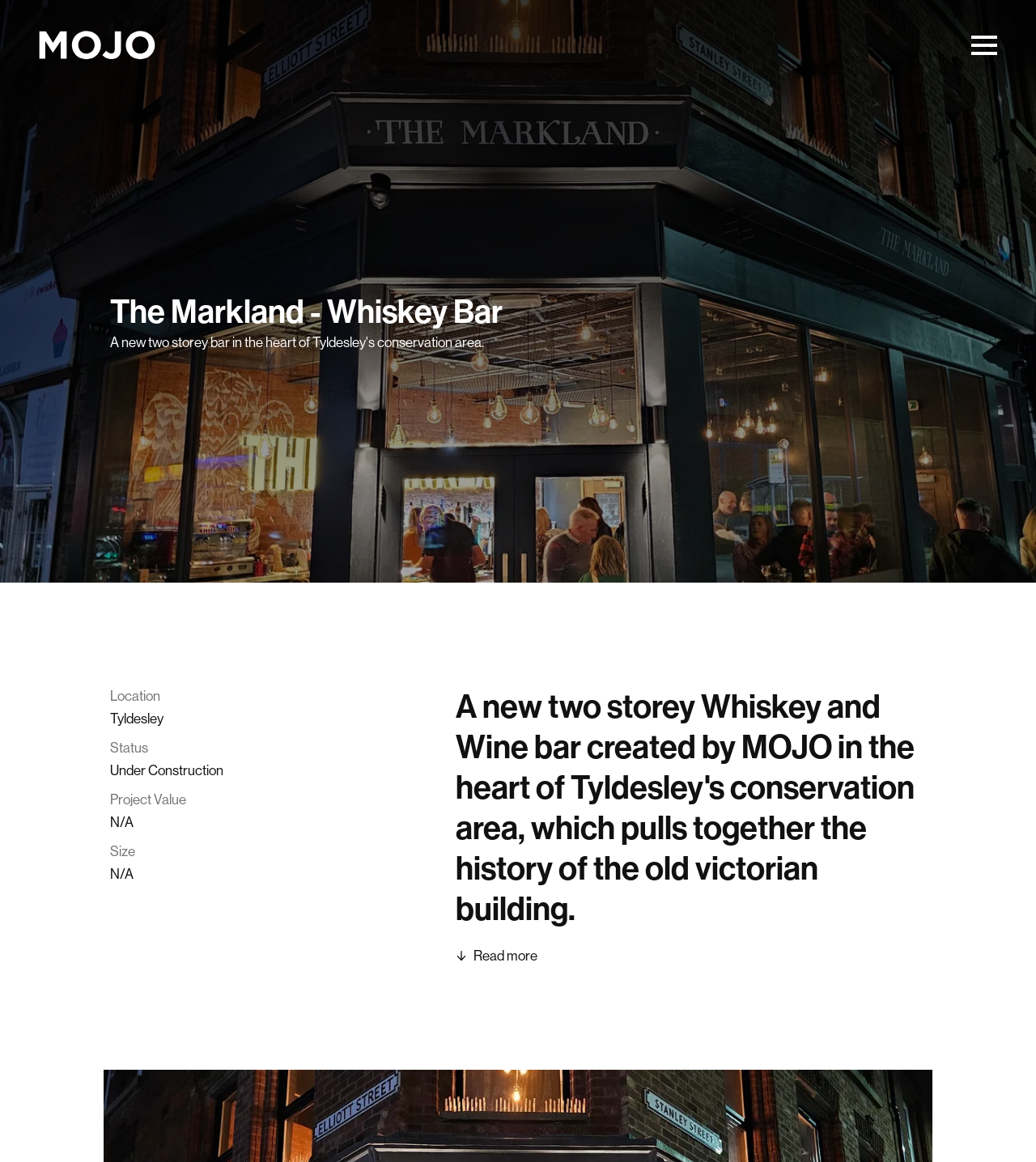Find the headline of the webpage and generate its text content.

The Markland - Whiskey Bar